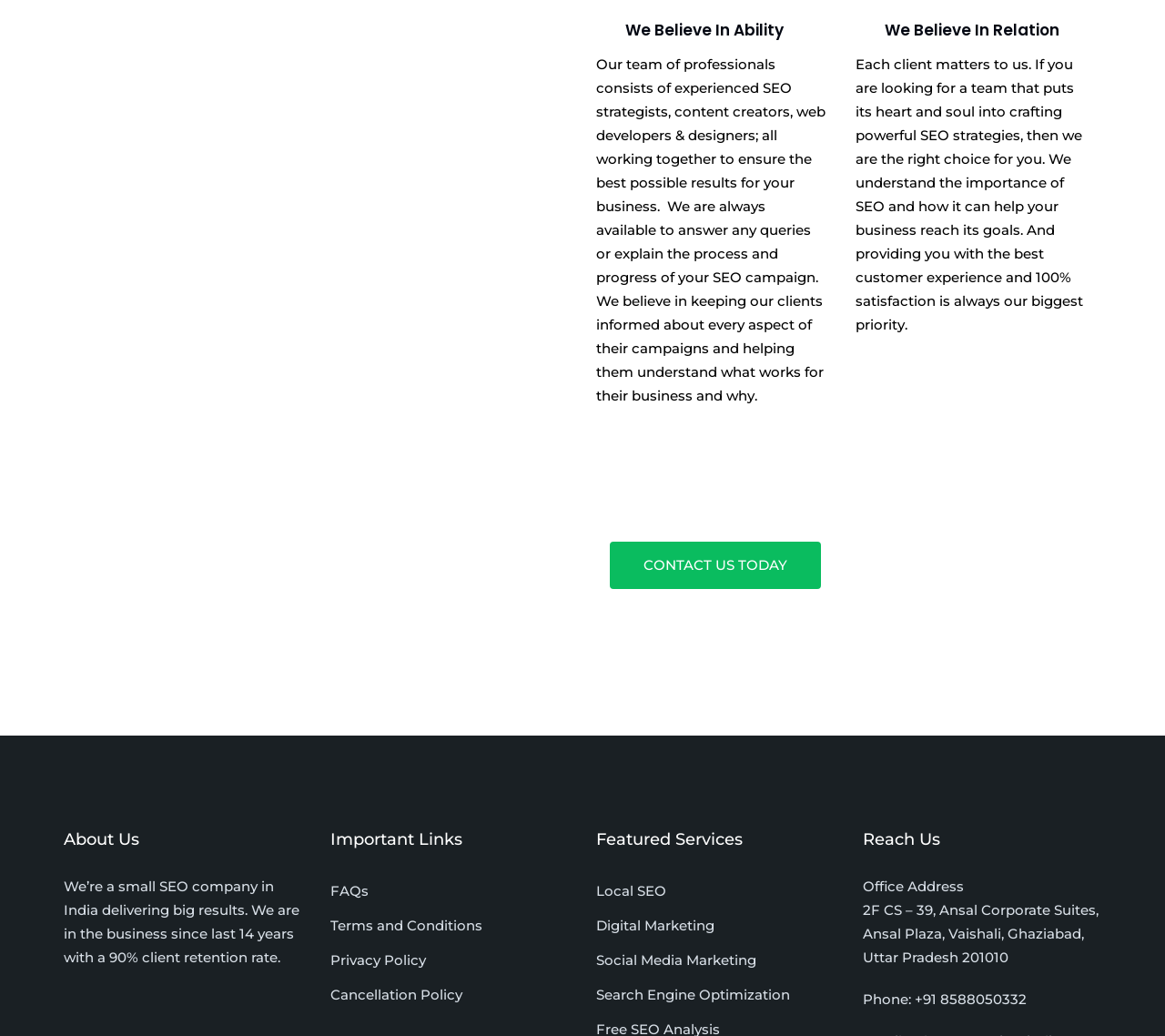Where is the company's office located?
Please answer the question as detailed as possible.

The company's office address is mentioned in the 'Reach Us' section, which states that it is located in Ansal Plaza, Vaishali, Ghaziabad, Uttar Pradesh 201010.